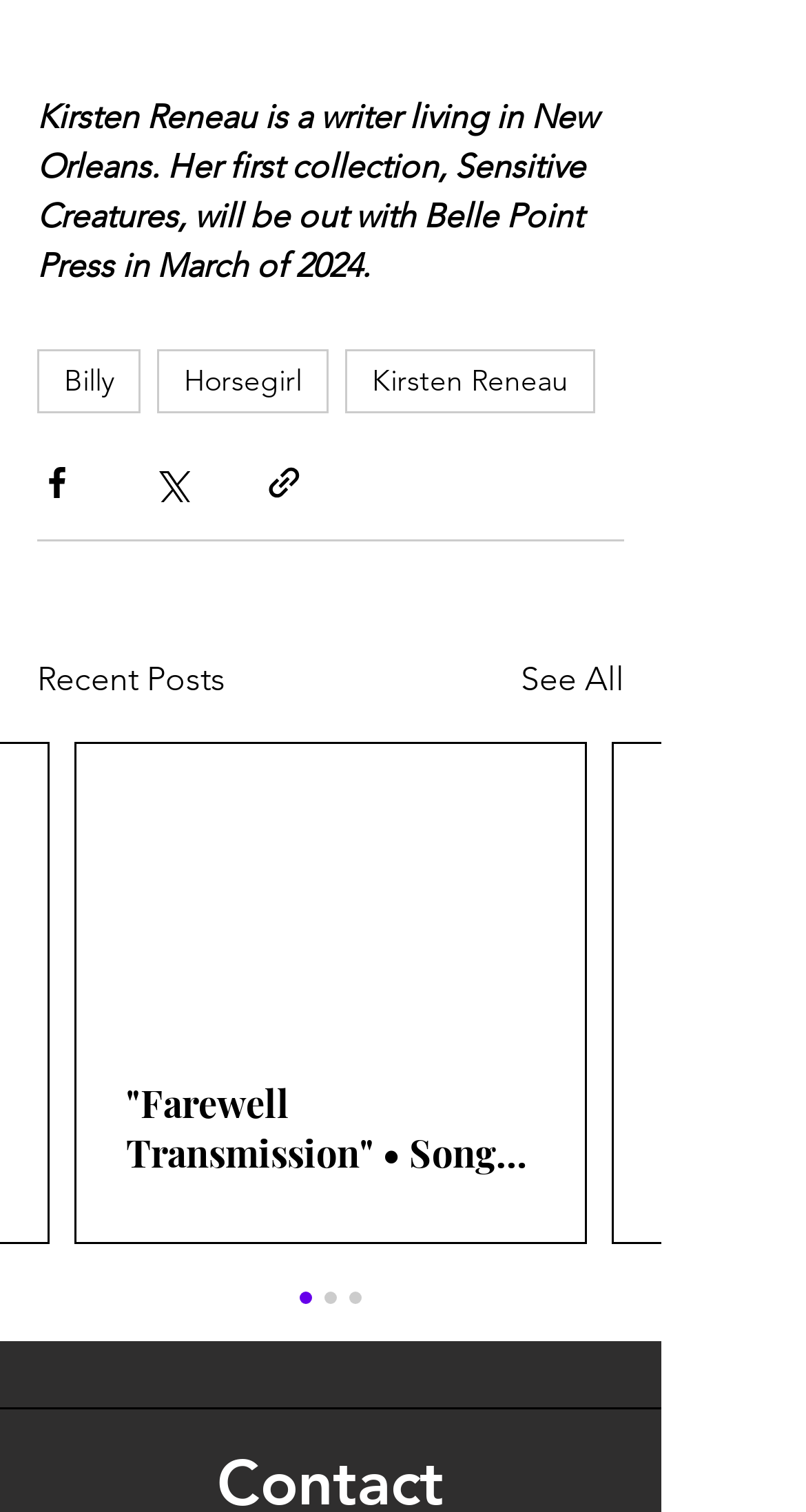Determine the bounding box coordinates of the clickable element necessary to fulfill the instruction: "See all recent posts". Provide the coordinates as four float numbers within the 0 to 1 range, i.e., [left, top, right, bottom].

[0.646, 0.433, 0.774, 0.466]